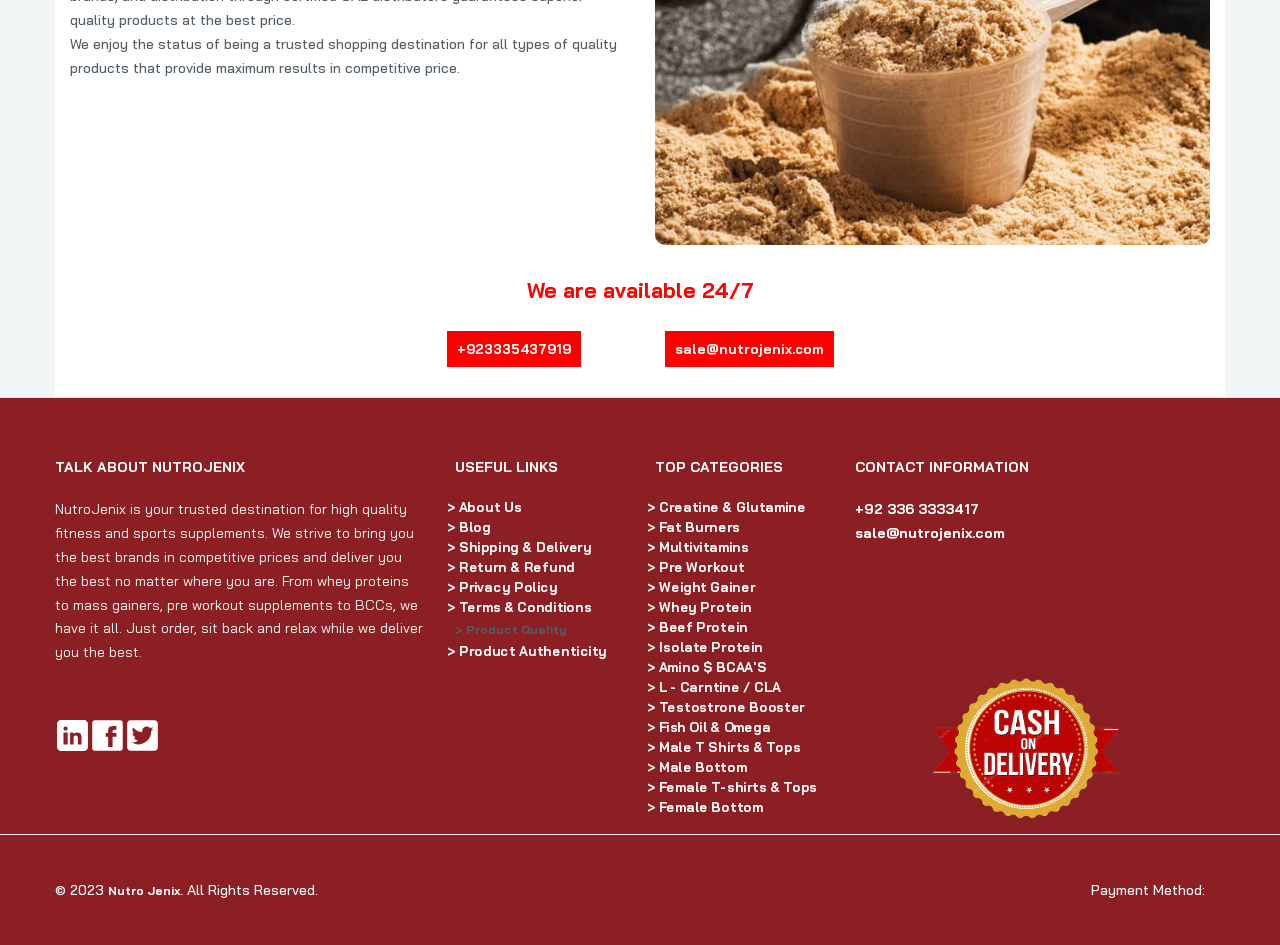Locate the UI element described as follows: "title="Share on linkedin"". Return the bounding box coordinates as four float numbers between 0 and 1 in the order [left, top, right, bottom].

[0.043, 0.76, 0.07, 0.797]